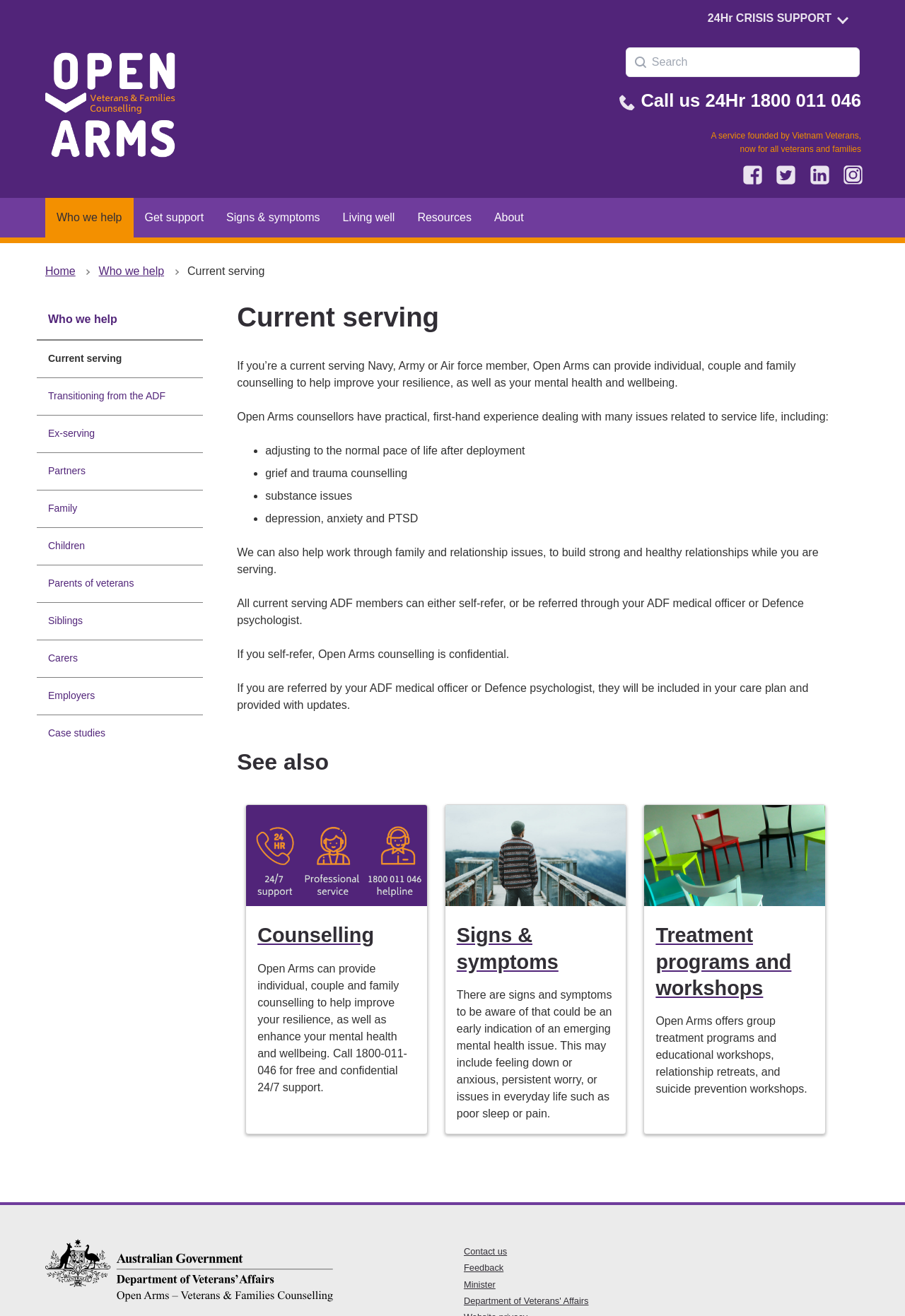Please give a one-word or short phrase response to the following question: 
How many types of counselling does Open Arms provide?

Three